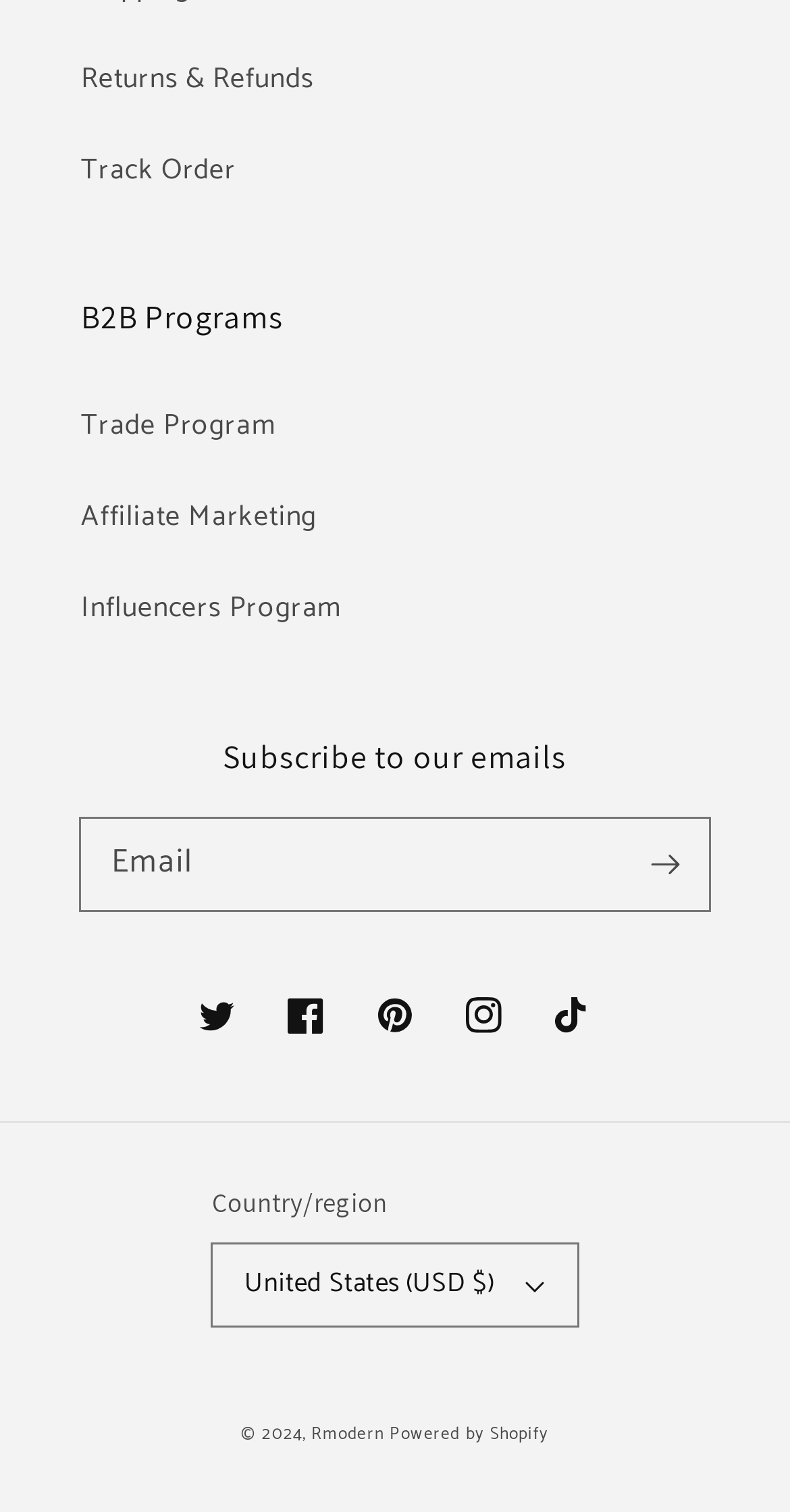Indicate the bounding box coordinates of the element that needs to be clicked to satisfy the following instruction: "Track your order". The coordinates should be four float numbers between 0 and 1, i.e., [left, top, right, bottom].

[0.103, 0.083, 0.897, 0.144]